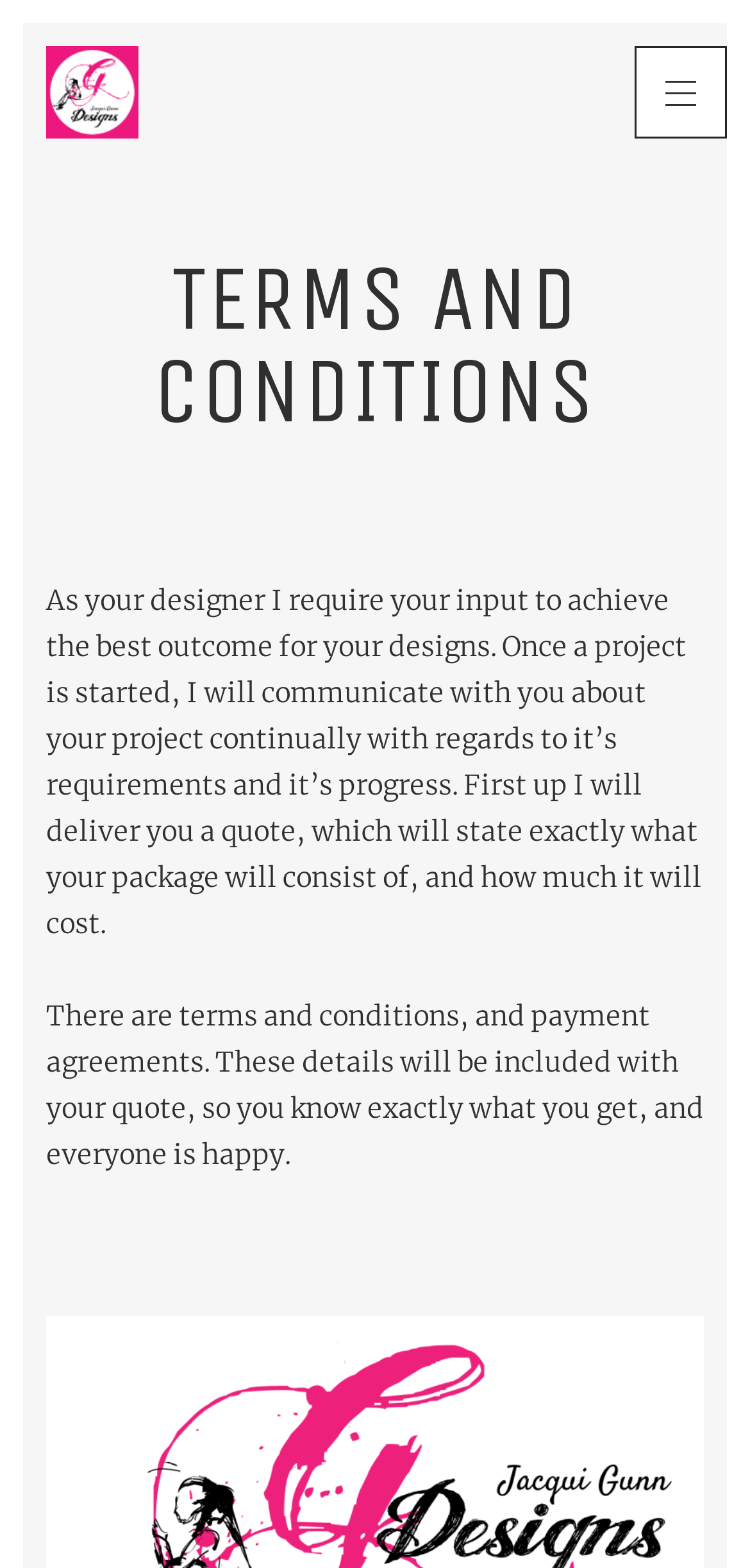Identify the primary heading of the webpage and provide its text.

TERMS AND CONDITIONS